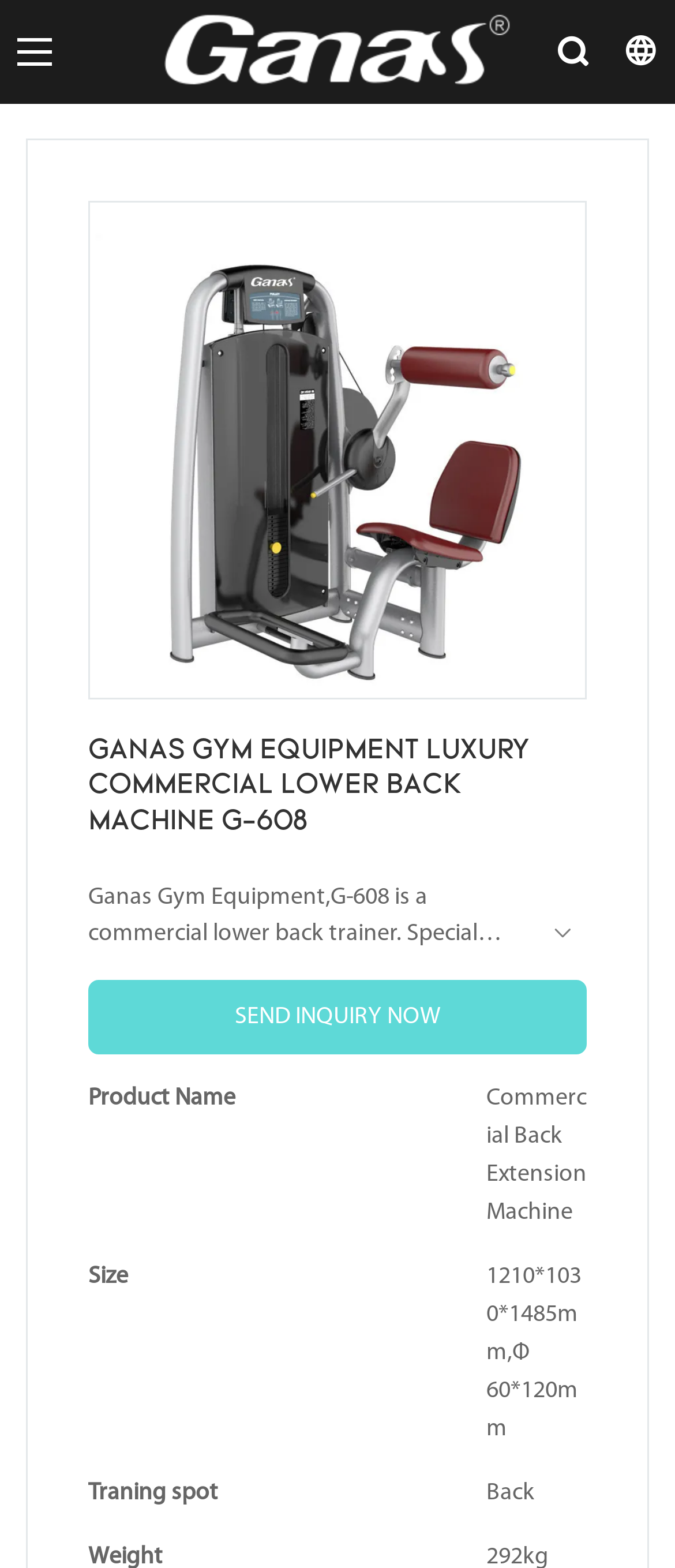Consider the image and give a detailed and elaborate answer to the question: 
What action can be taken from this page?

The action that can be taken from this page is obtained from the link 'SEND INQUIRY NOW' which suggests that the user can send an inquiry about the product.